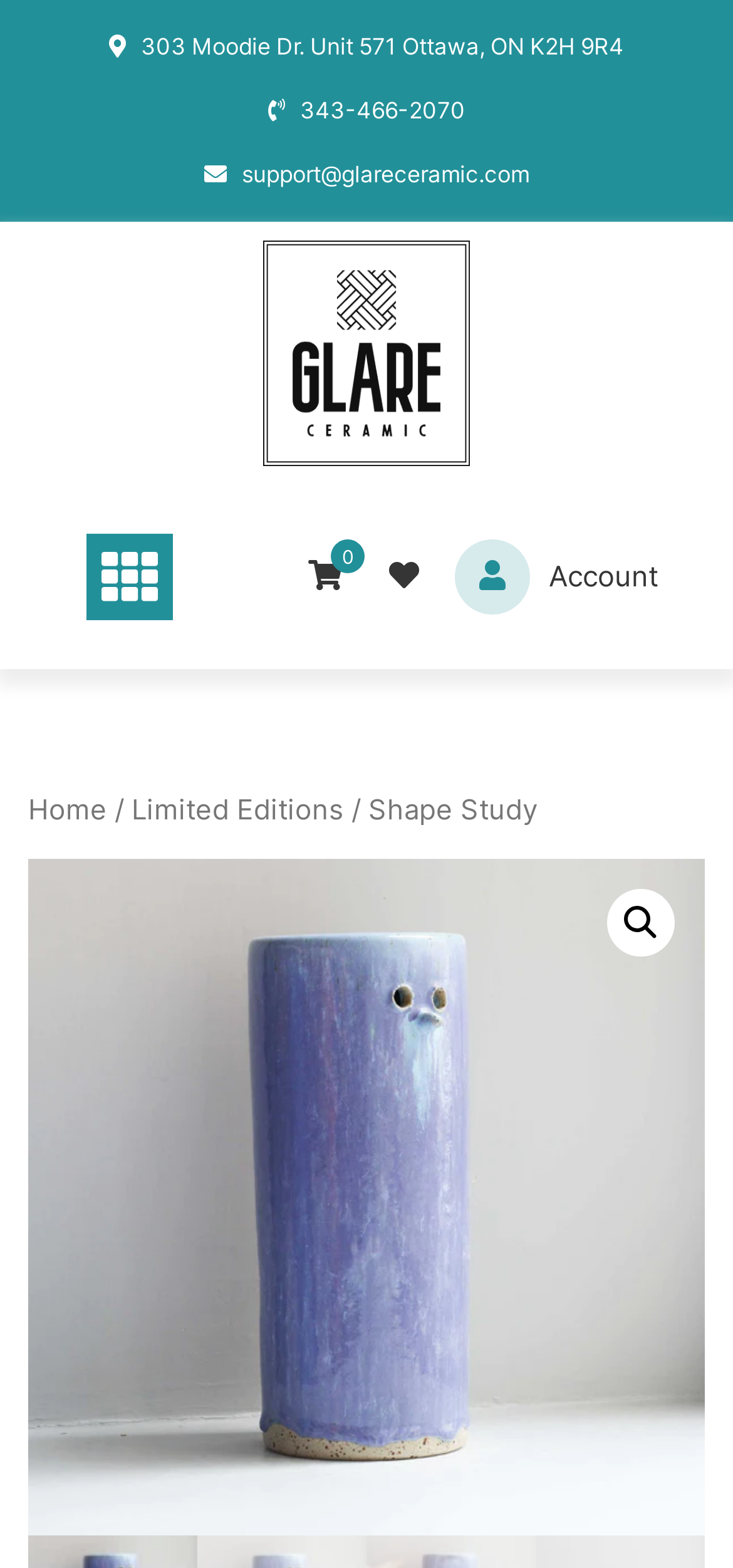Provide a brief response in the form of a single word or phrase:
What is the icon on the top-right corner of the page?

uf00a